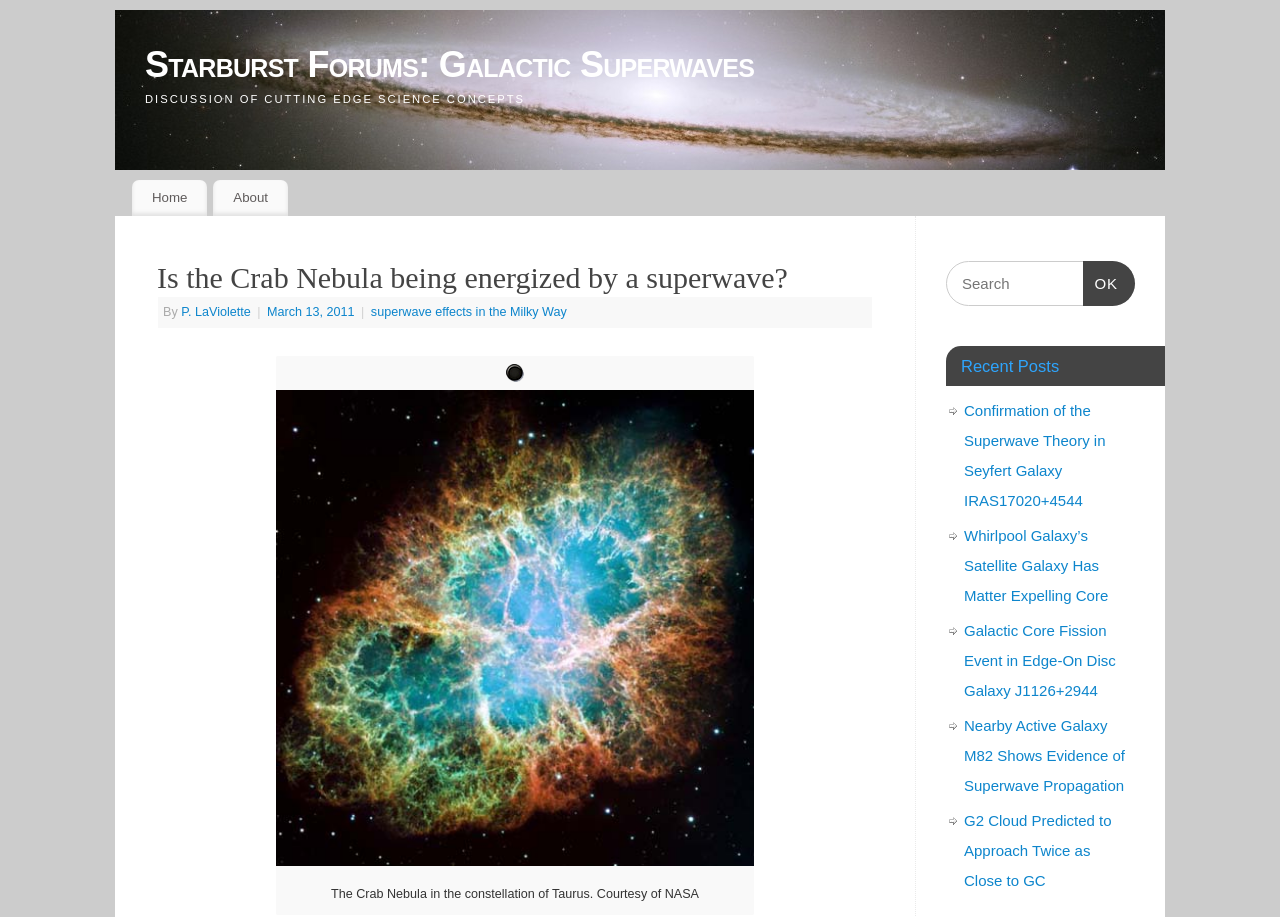Locate the bounding box coordinates of the element I should click to achieve the following instruction: "Search for a topic".

[0.739, 0.284, 0.887, 0.334]